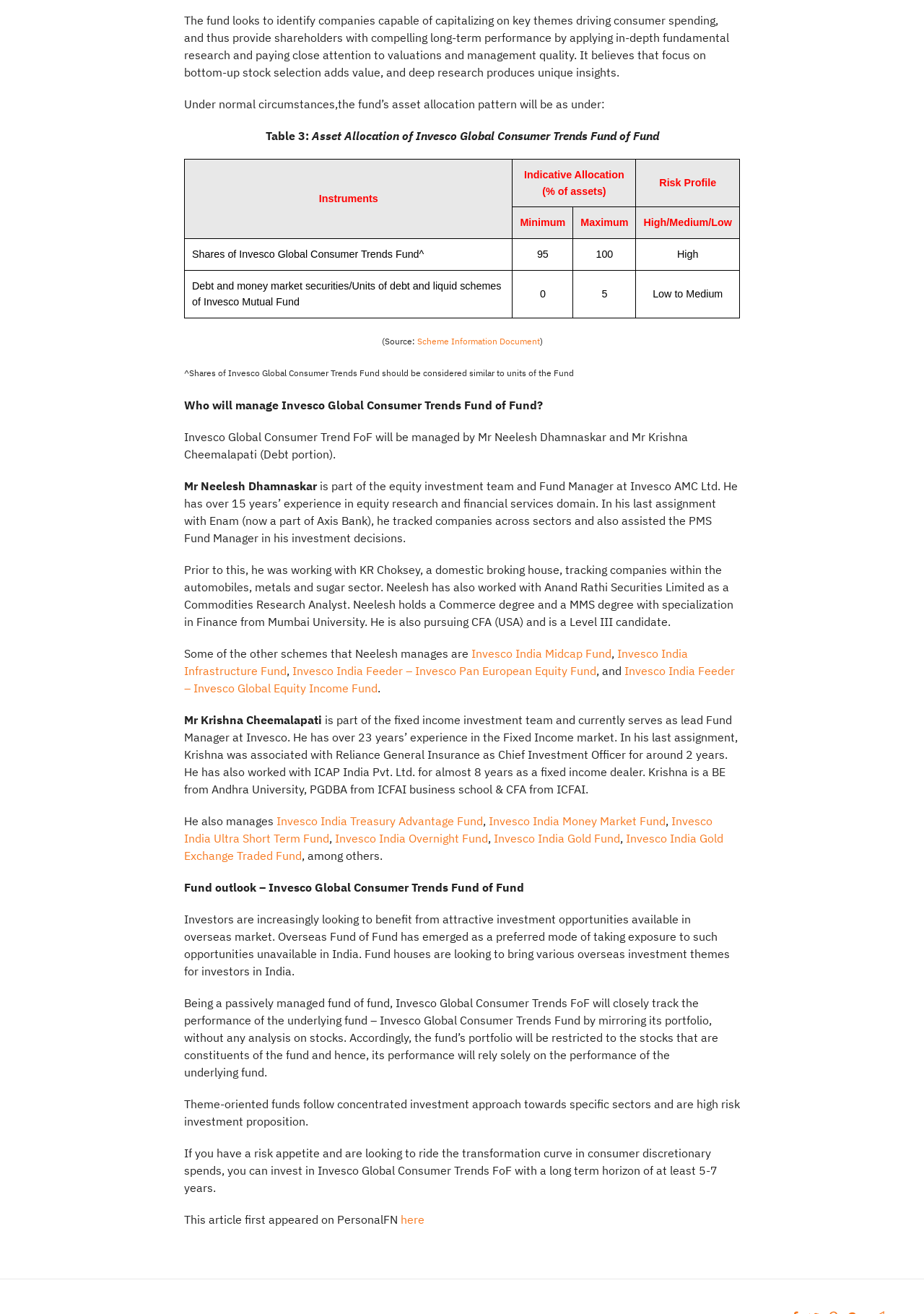Determine the bounding box coordinates for the clickable element to execute this instruction: "Check the 'Fund outlook – Invesco Global Consumer Trends Fund of Fund'". Provide the coordinates as four float numbers between 0 and 1, i.e., [left, top, right, bottom].

[0.199, 0.67, 0.567, 0.681]